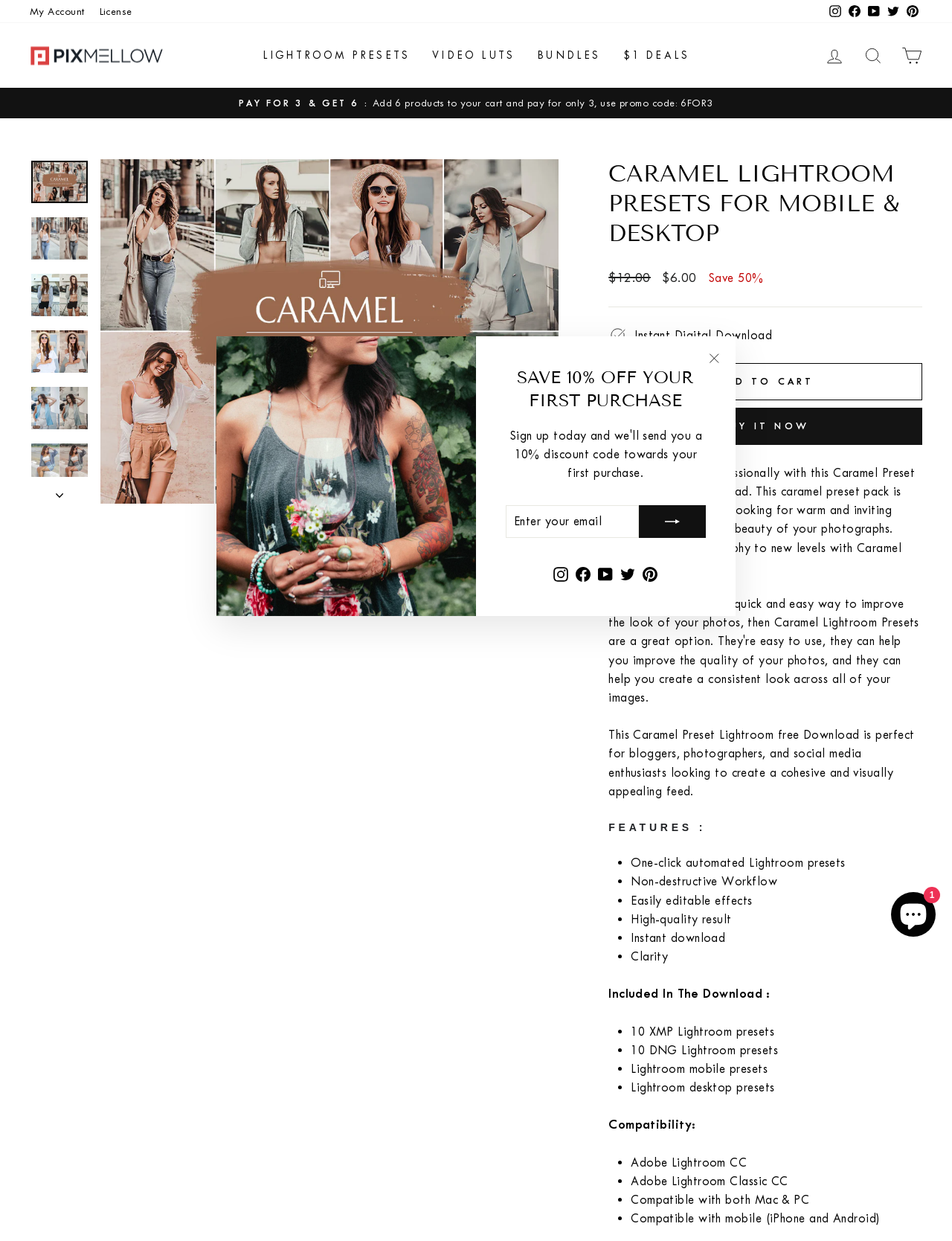What is the file type of the download?
Using the image, provide a detailed and thorough answer to the question.

The file type of the download can be inferred from the text 'Instant Digital Download' which suggests that the preset is a digital file that can be downloaded instantly.